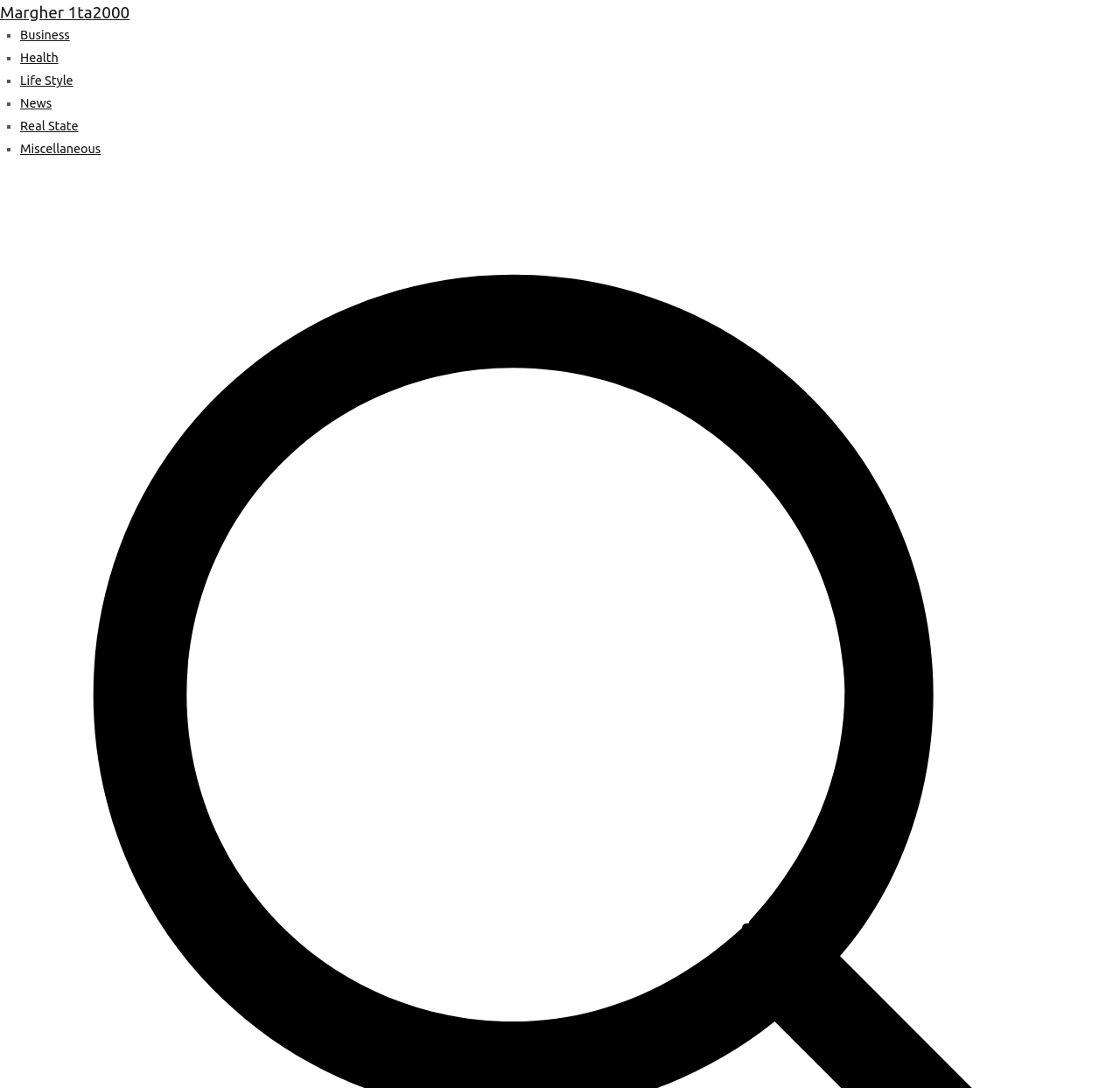Identify the bounding box for the described UI element: "Real State".

[0.018, 0.109, 0.07, 0.122]